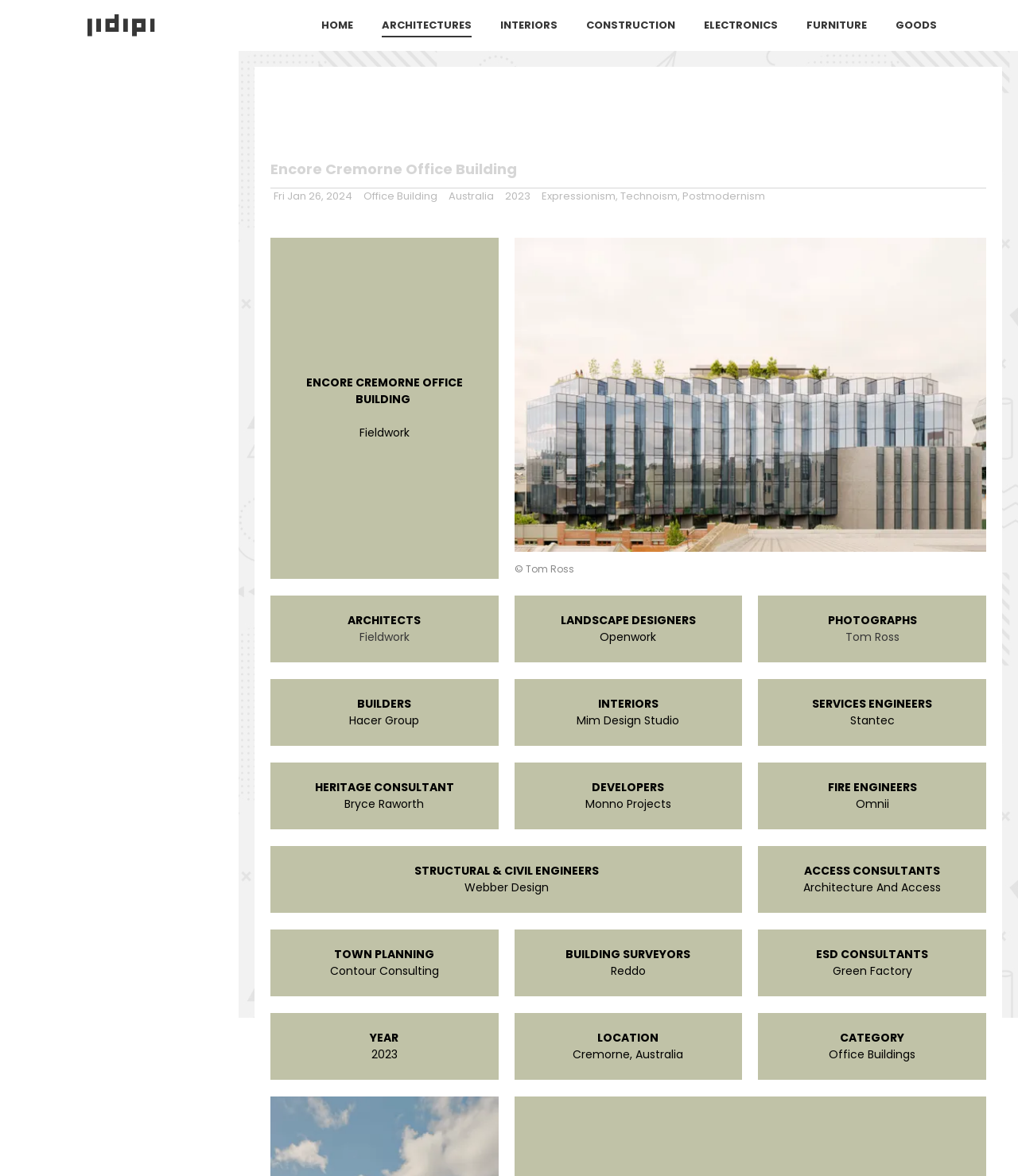Provide your answer in a single word or phrase: 
What is the location of the office building?

Cremorne, Australia